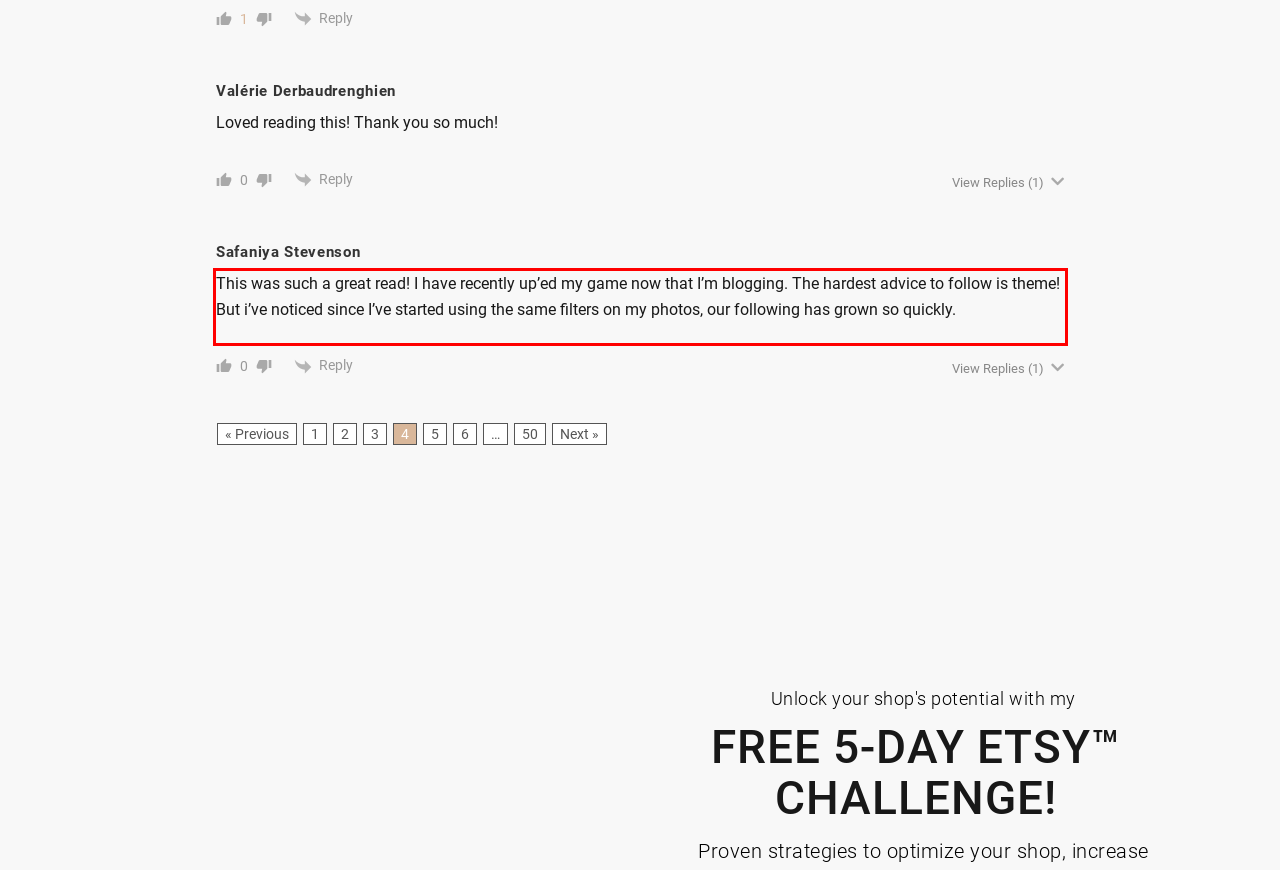Perform OCR on the text inside the red-bordered box in the provided screenshot and output the content.

This was such a great read! I have recently up’ed my game now that I’m blogging. The hardest advice to follow is theme! But i’ve noticed since I’ve started using the same filters on my photos, our following has grown so quickly.